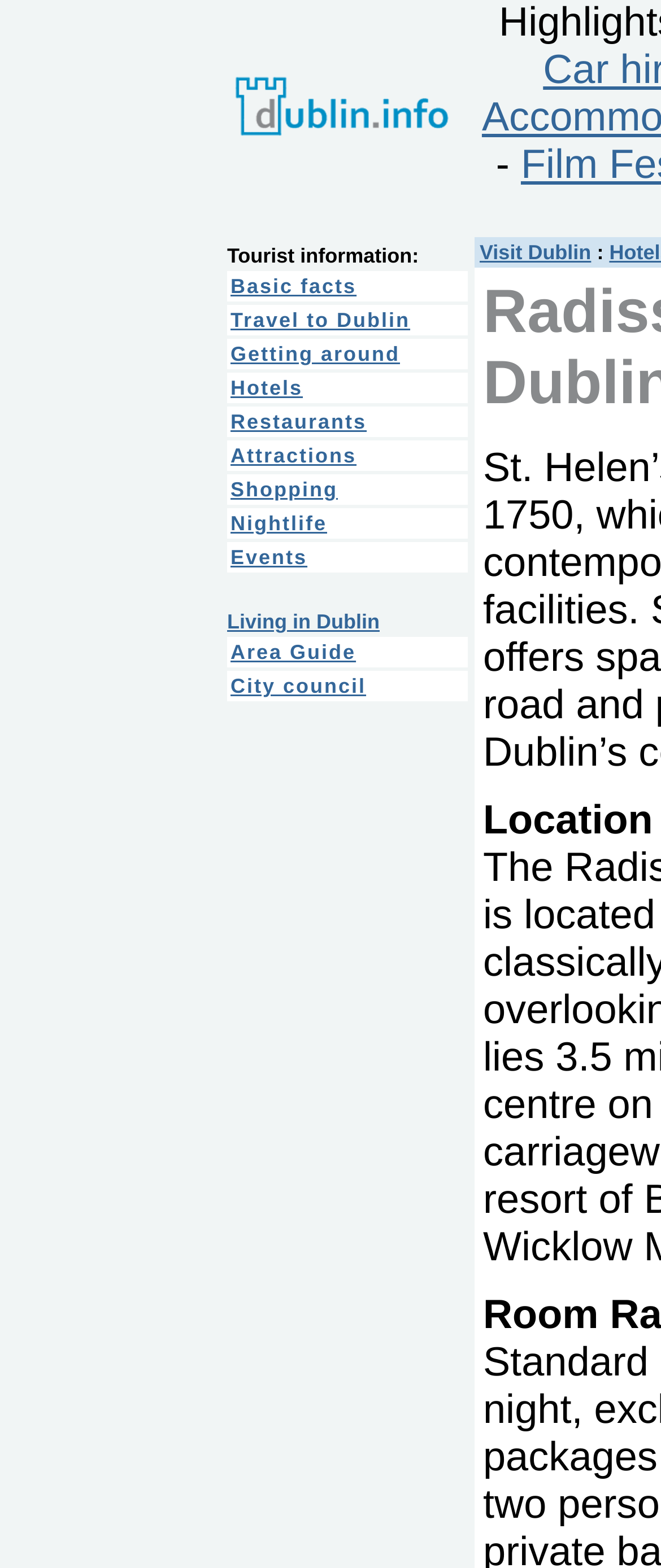Kindly determine the bounding box coordinates for the clickable area to achieve the given instruction: "Go to Living in Dublin".

[0.344, 0.389, 0.574, 0.404]